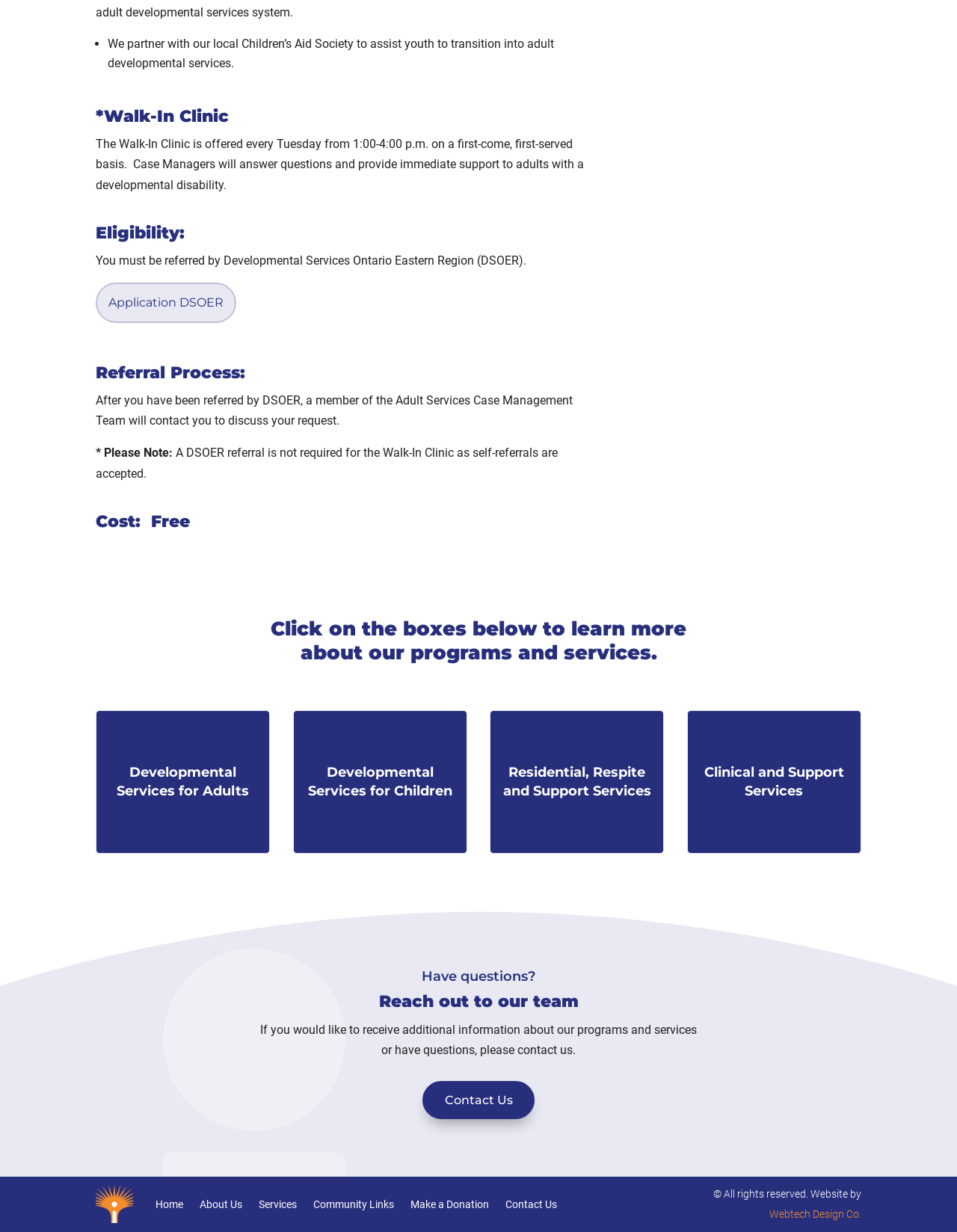What is required for eligibility?
Respond to the question with a single word or phrase according to the image.

Referral by DSOER